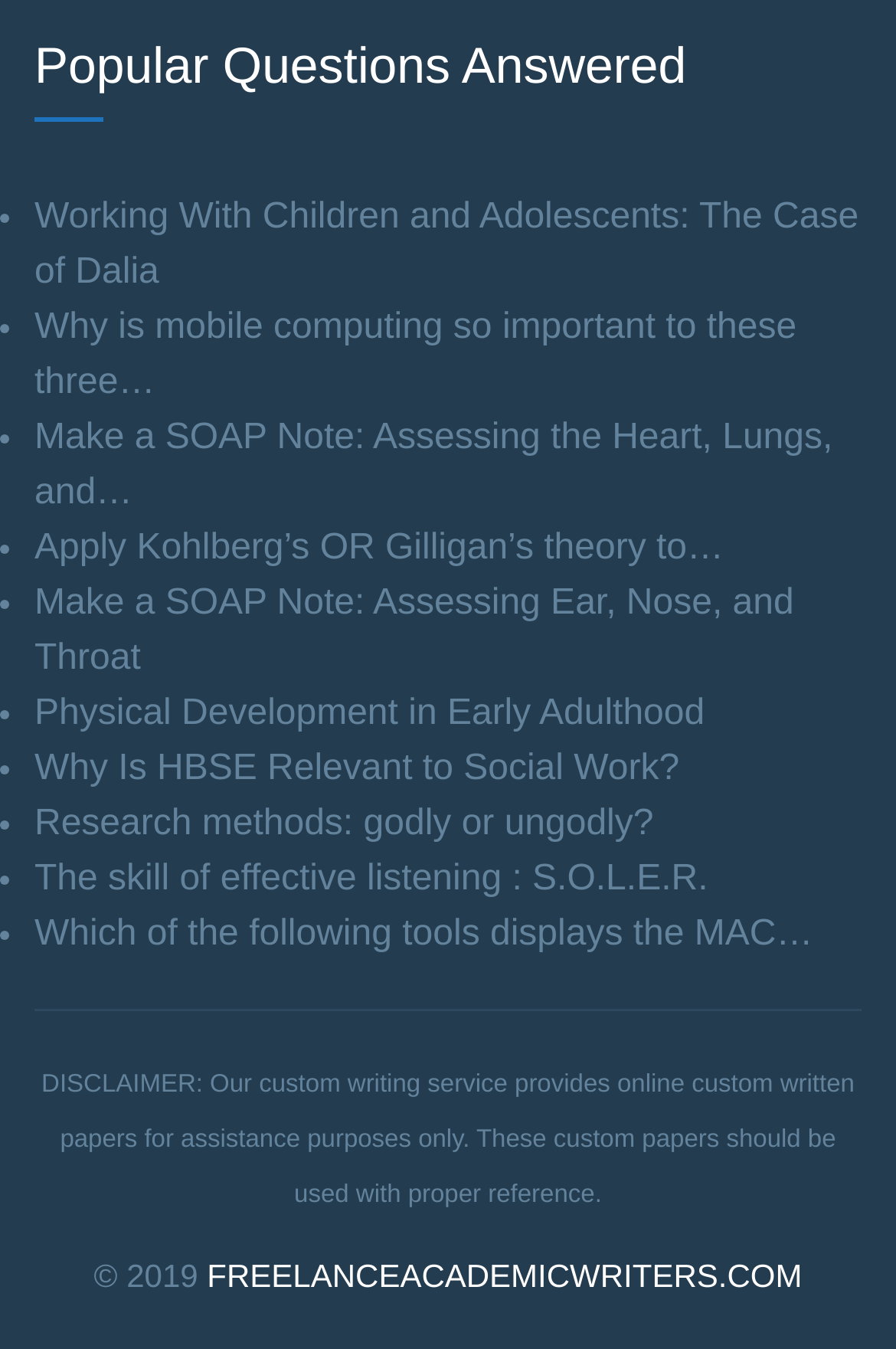Please find the bounding box coordinates of the clickable region needed to complete the following instruction: "Learn about the skill of effective listening". The bounding box coordinates must consist of four float numbers between 0 and 1, i.e., [left, top, right, bottom].

[0.038, 0.637, 0.79, 0.666]